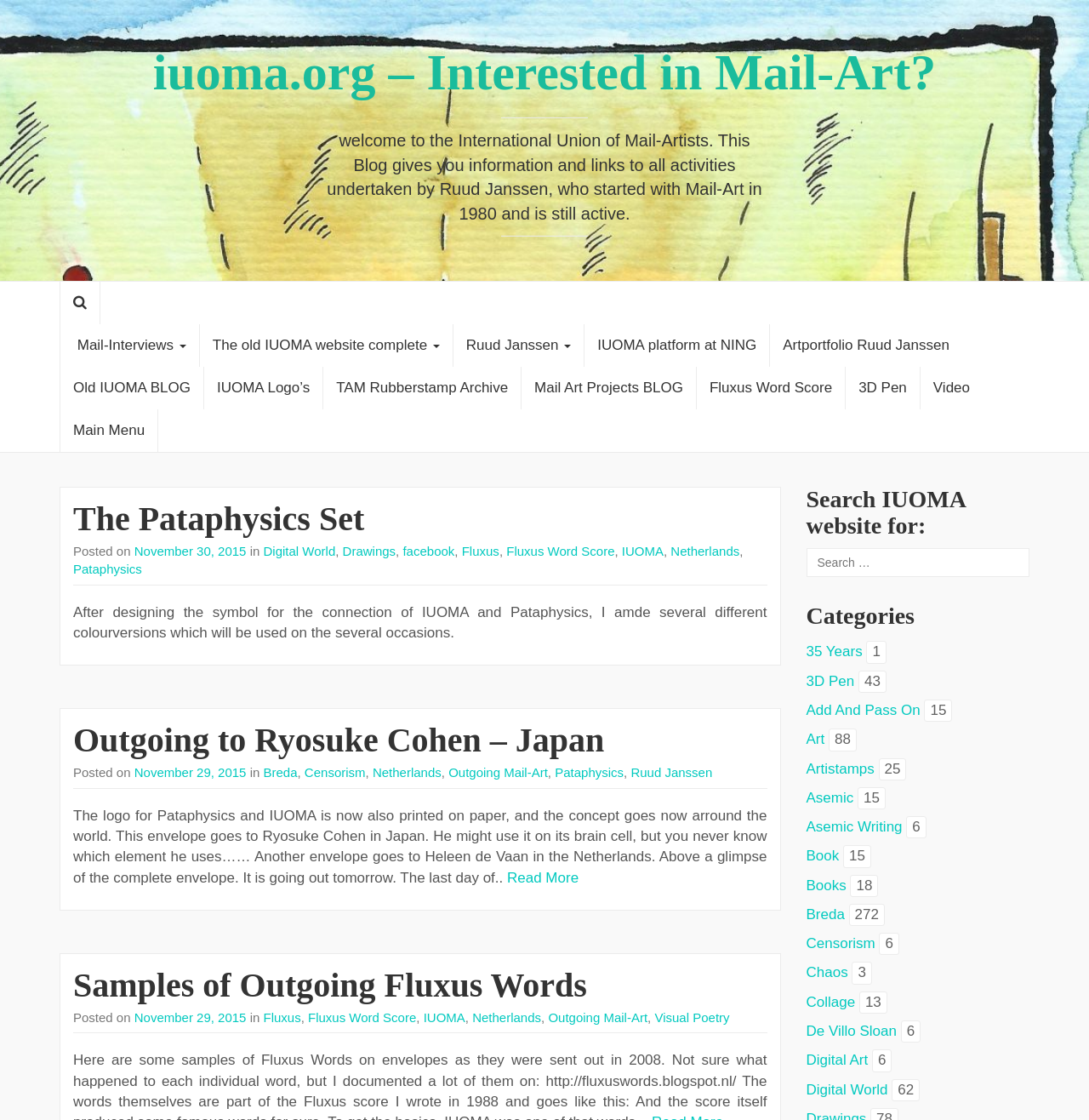Locate the bounding box of the UI element described in the following text: "IUOMA platform at NING".

[0.537, 0.29, 0.706, 0.328]